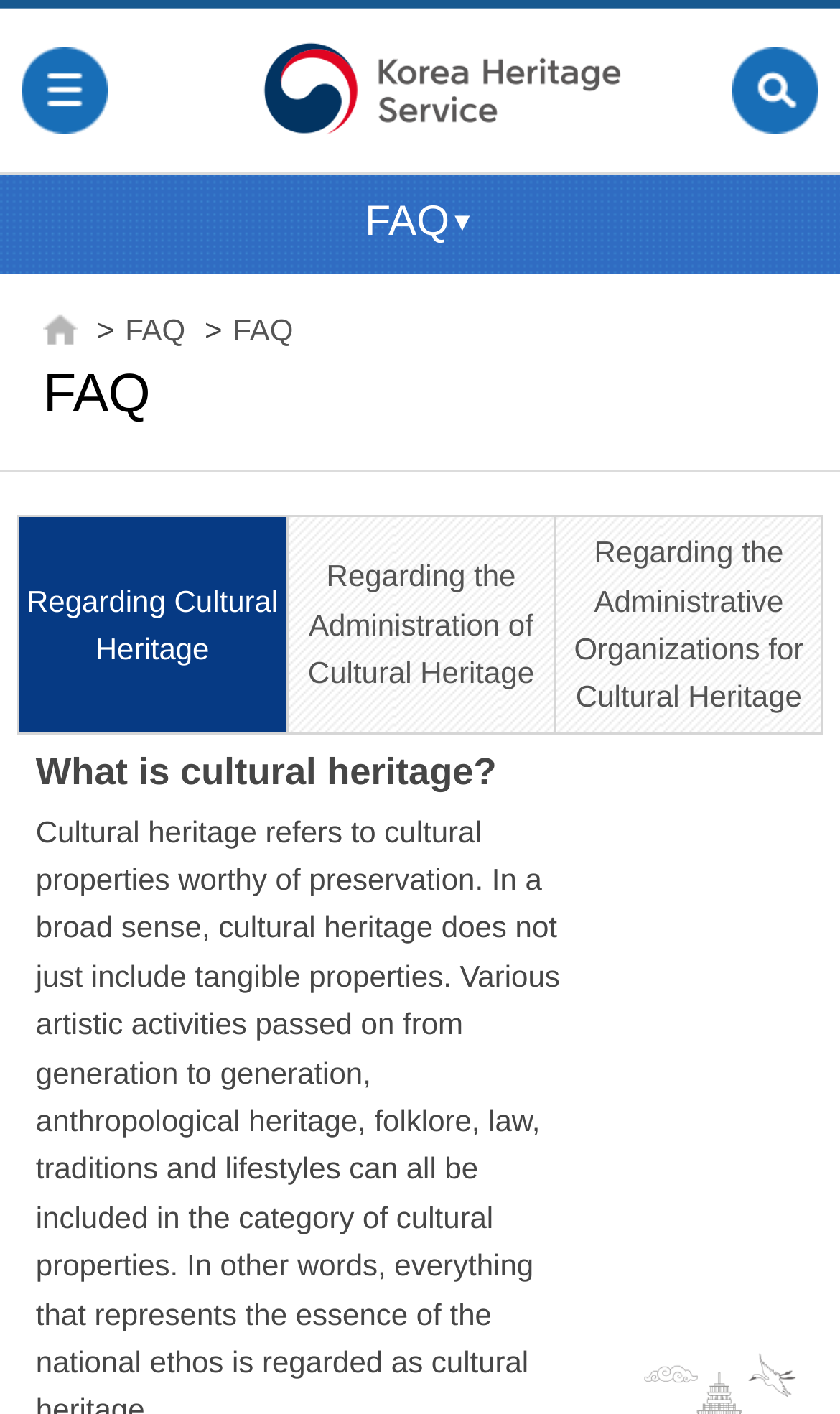What is the question in the first FAQ category?
Look at the screenshot and give a one-word or phrase answer.

What is cultural heritage?